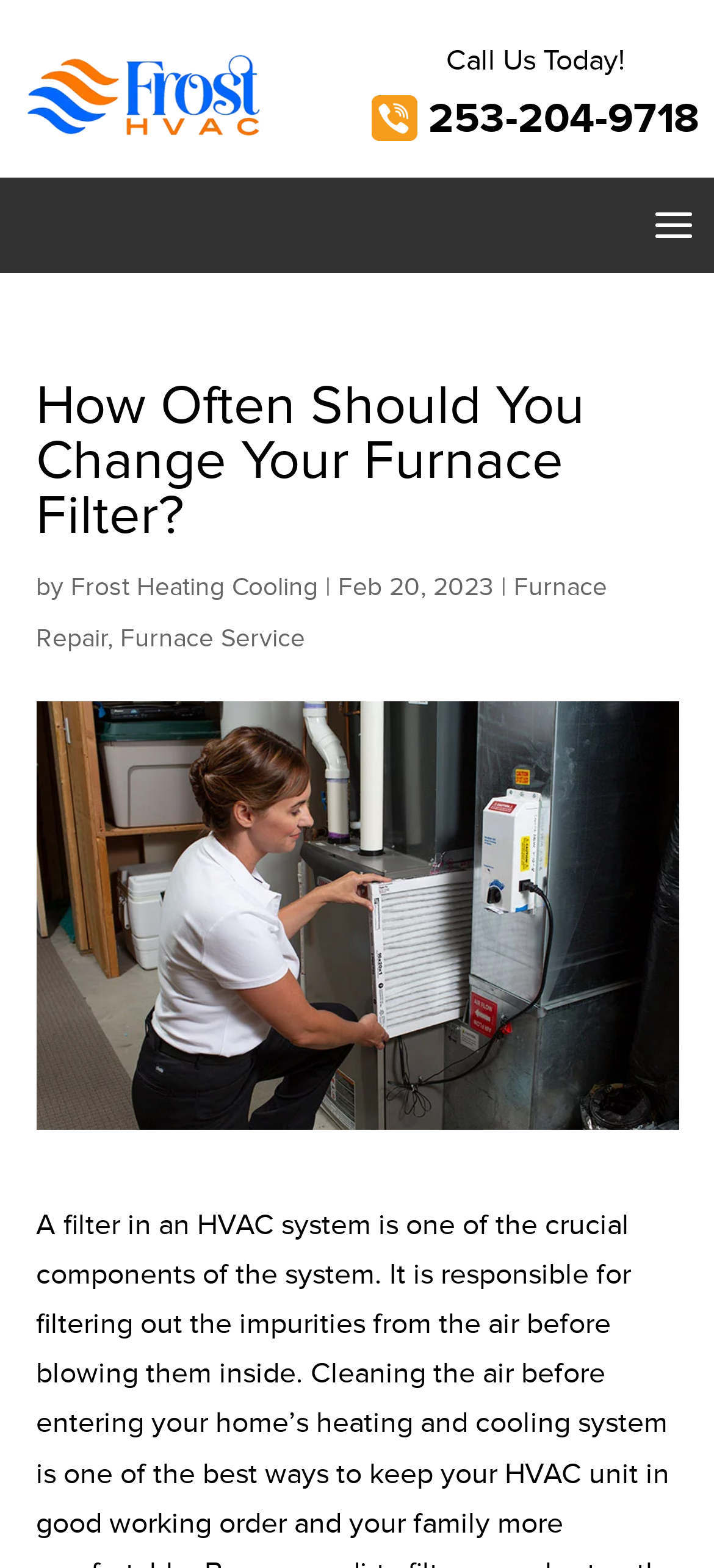What is the topic of the main article?
Kindly give a detailed and elaborate answer to the question.

I determined the topic of the main article by looking at the heading element that contains the text 'How Often Should You Change Your Furnace Filter?'. This heading element is a prominent element on the webpage and suggests that the main article is about changing furnace filters.